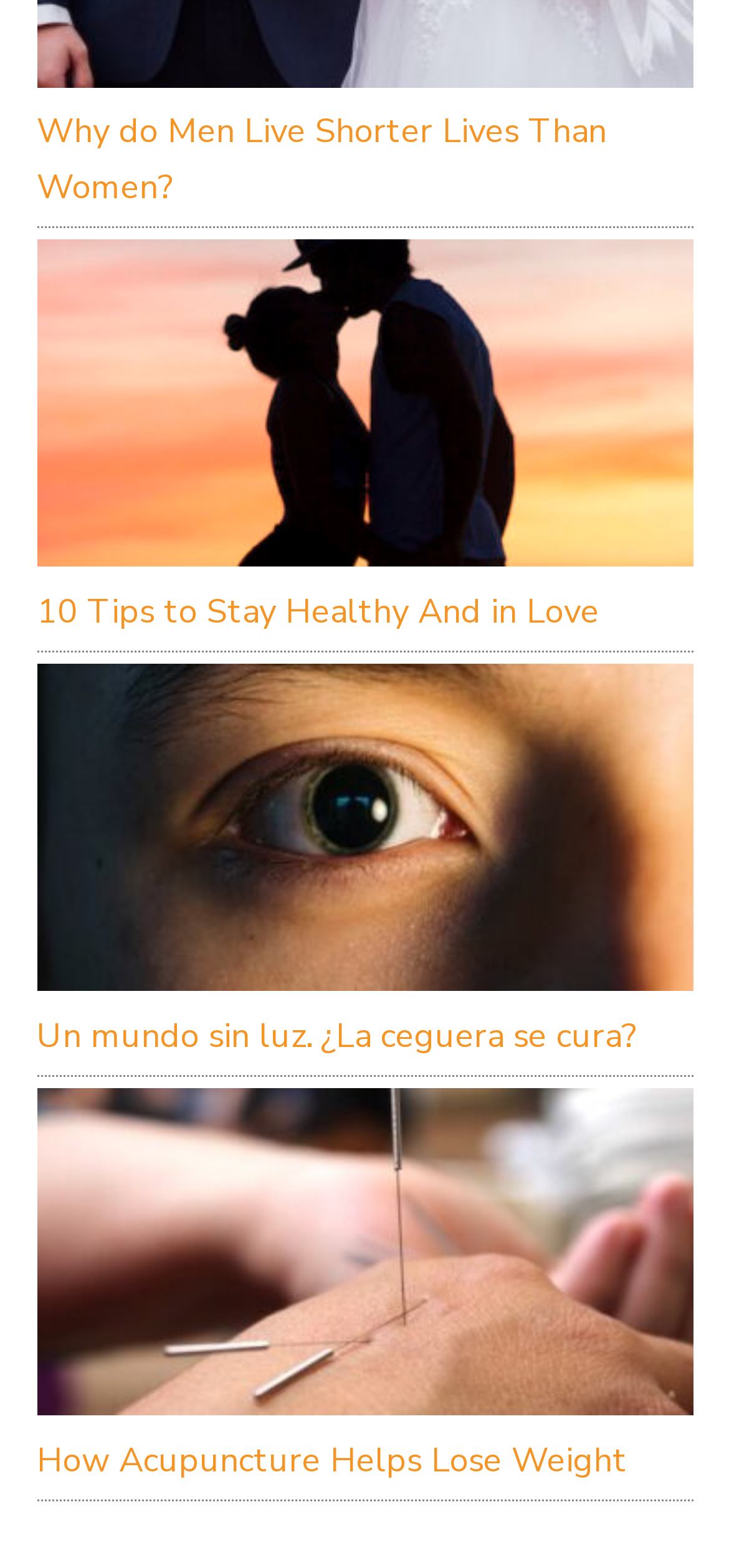Utilize the information from the image to answer the question in detail:
What is the topic of the last link on the webpage?

The last link on the webpage has the text 'How Acupuncture Helps Lose Weight', which indicates that it is an article or resource about using acupuncture as a means to lose weight.